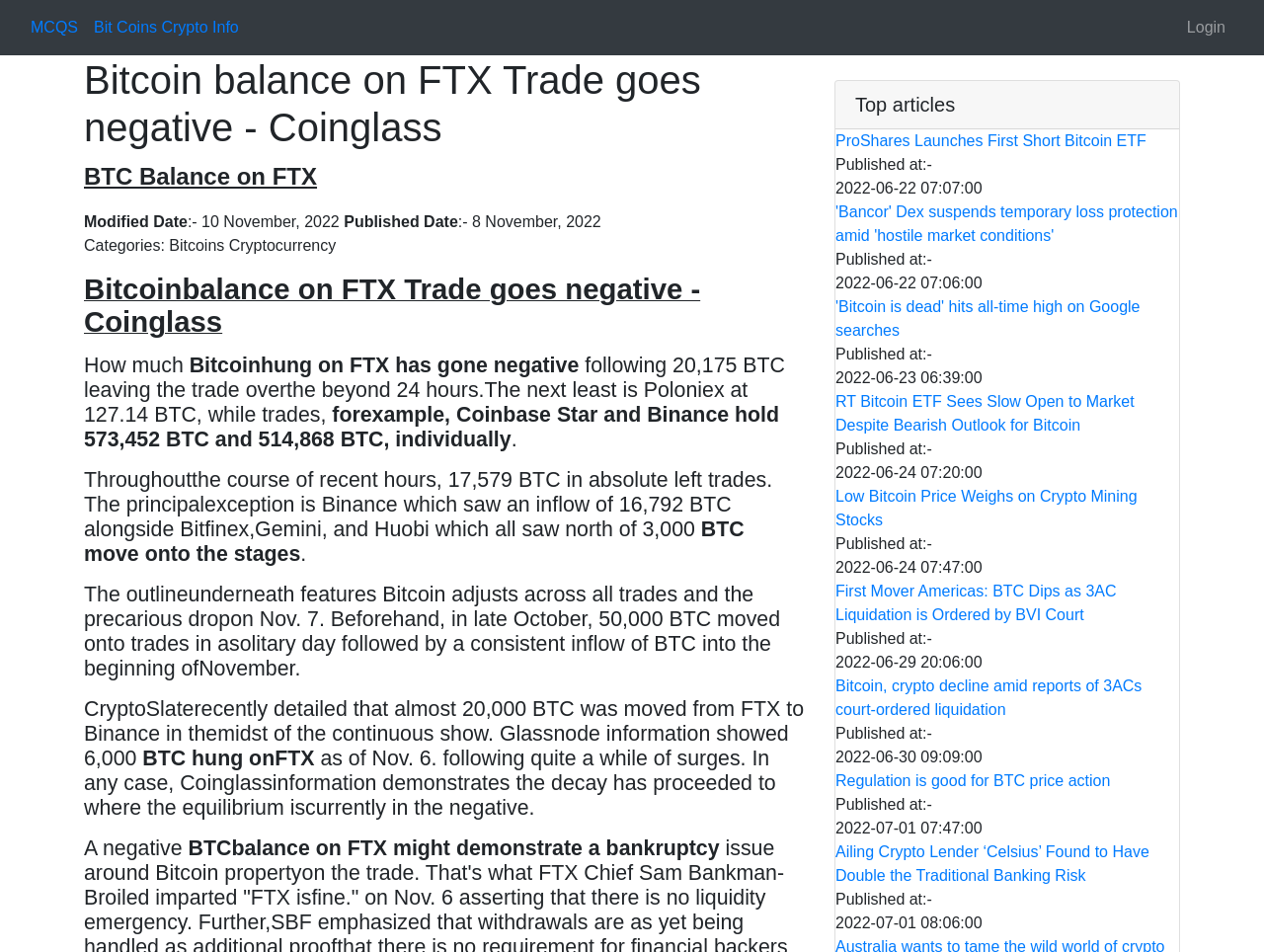Identify the bounding box coordinates for the element you need to click to achieve the following task: "Click on 'Login'". Provide the bounding box coordinates as four float numbers between 0 and 1, in the form [left, top, right, bottom].

[0.933, 0.008, 0.976, 0.05]